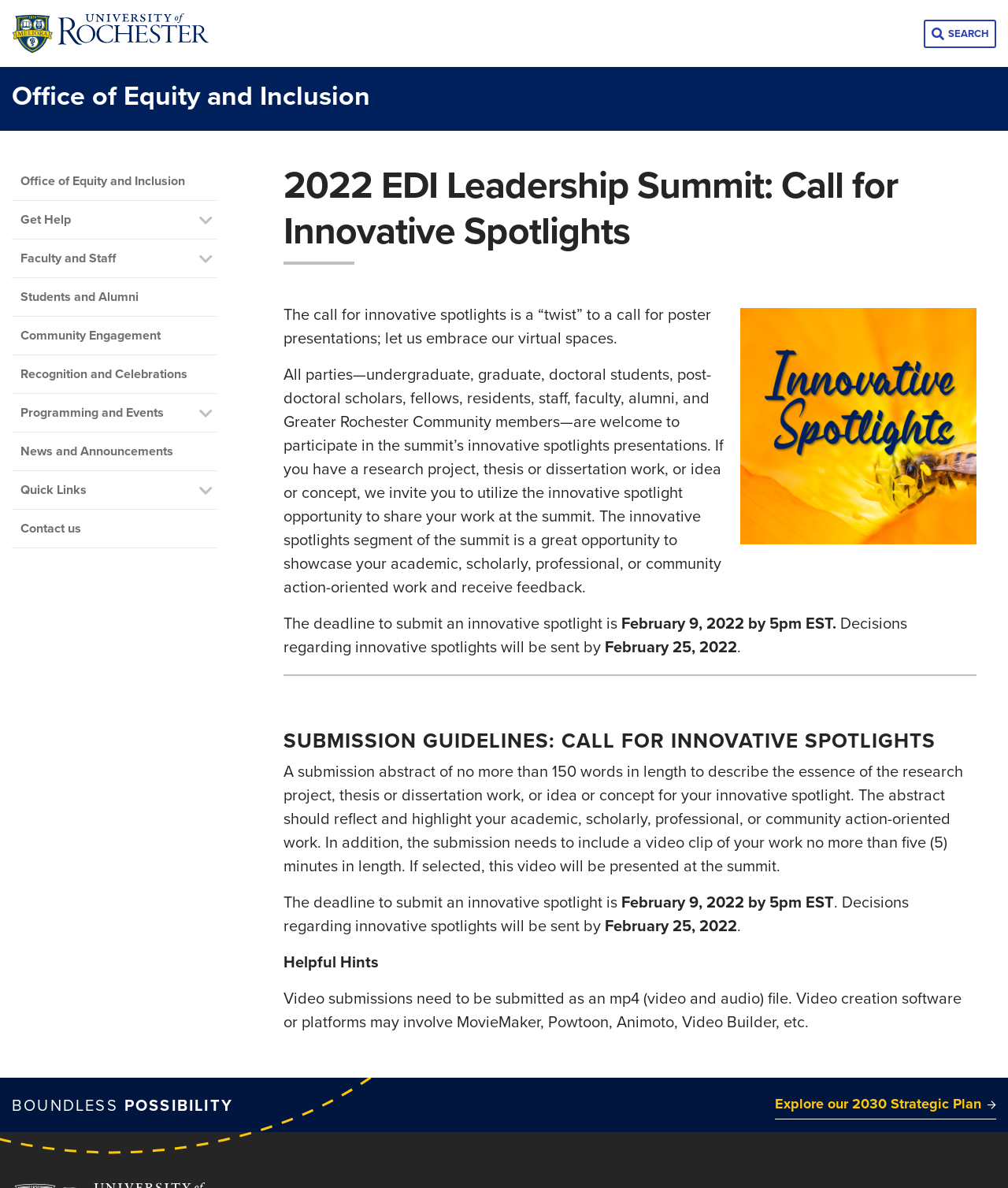Answer the question below using just one word or a short phrase: 
What is the maximum length of the video clip?

five minutes